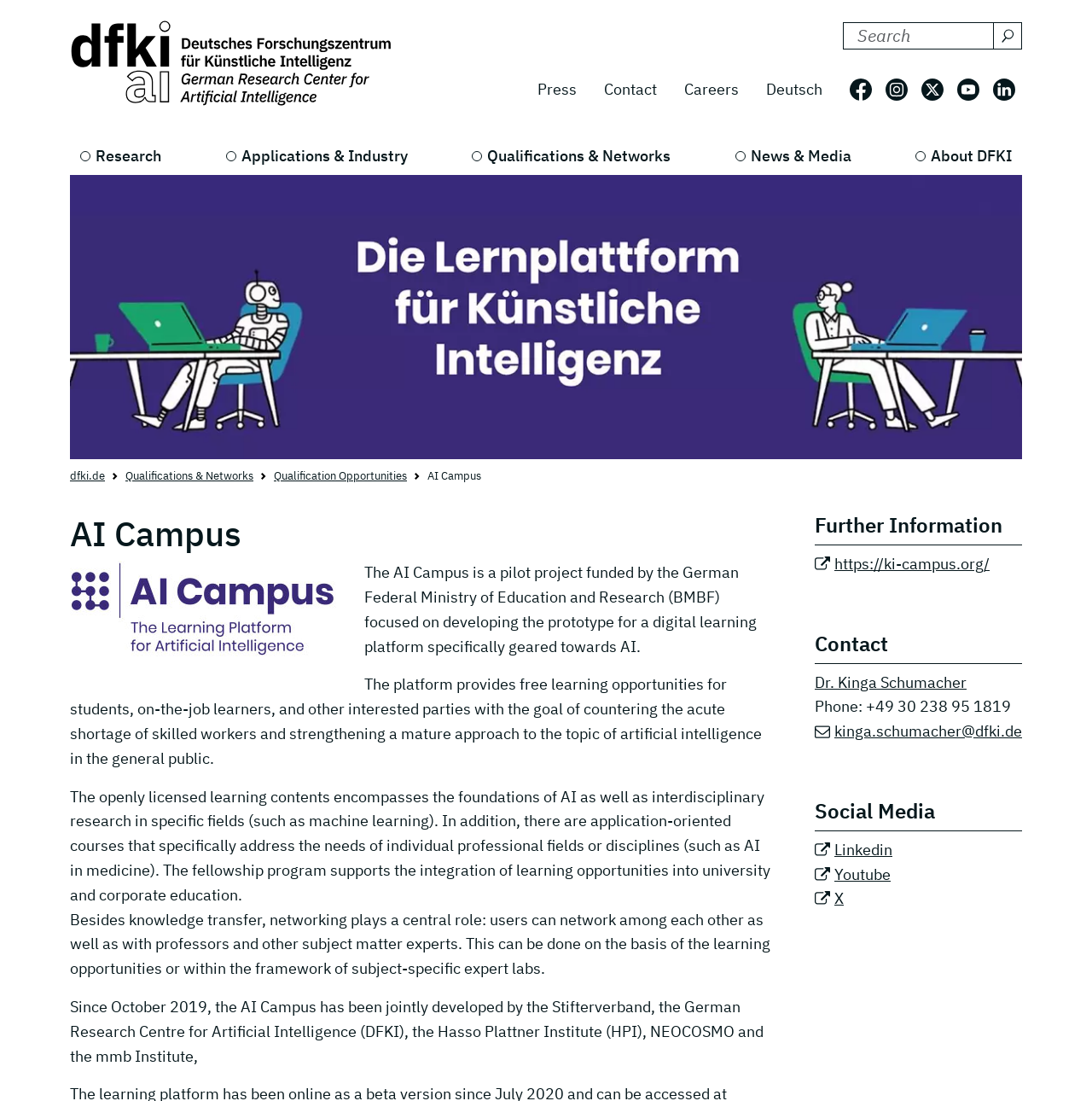Using the format (top-left x, top-left y, bottom-right x, bottom-right y), provide the bounding box coordinates for the described UI element. All values should be floating point numbers between 0 and 1: Qualifications & Networks

[0.115, 0.426, 0.232, 0.439]